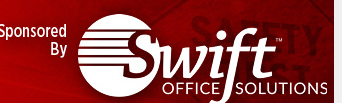Please give a succinct answer to the question in one word or phrase:
What is the logo of?

Swift Office Solutions